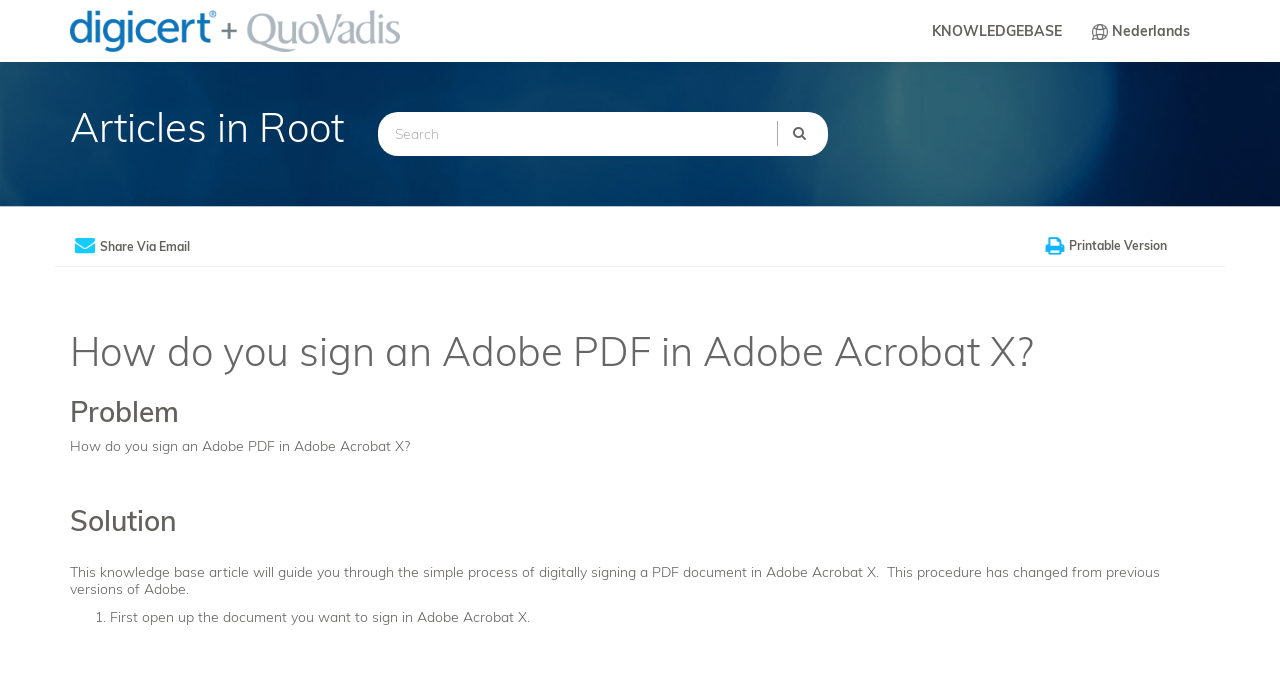Reply to the question below using a single word or brief phrase:
What is the function of the textbox at the top right corner?

Search